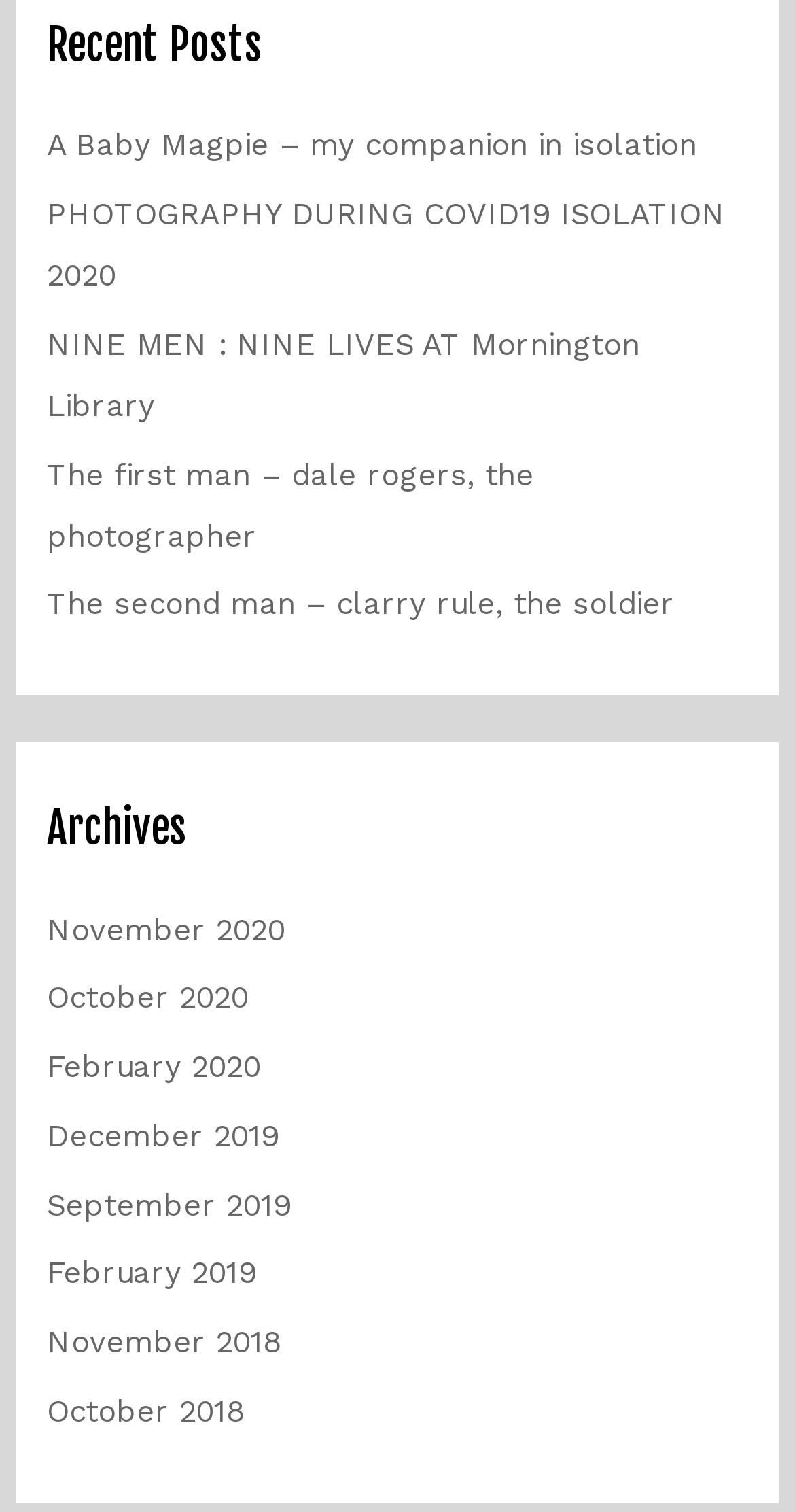Please locate the bounding box coordinates of the region I need to click to follow this instruction: "browse archives".

[0.059, 0.531, 0.941, 0.566]